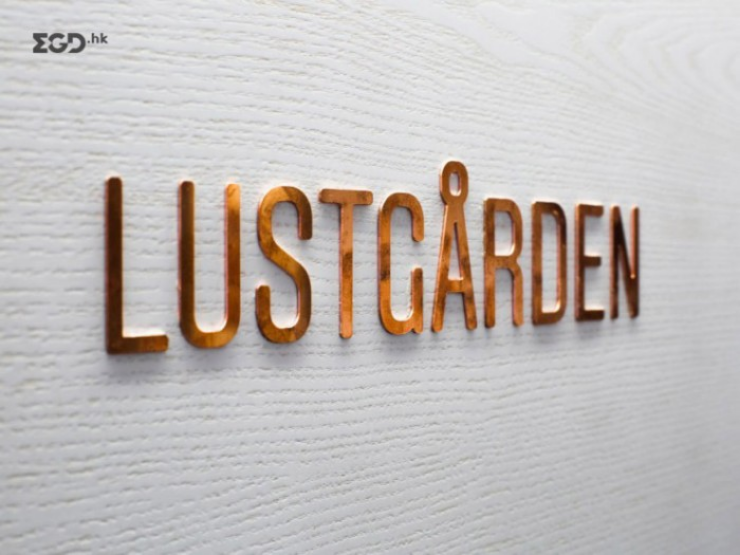Describe the scene depicted in the image with great detail.

The image features a stylish sign that reads "LUSTGÅRDEN," crafted from elegant copper letters. This distinctive signage is set against a textured white backdrop, accentuating the warm, reflective quality of the copper. The design embodies a blend of modern aesthetics and historical reverence, aligning with the surrounding architecture of the old brewery, which has been repurposed into the Nordic headquarters for Octapharma. The signage system was meticulously designed by The Kitchen, drawing inspiration from the brewery's rich history and using materials that honor the building's cultural significance. This signage is not only functional but also serves as a decorative element that enhances the aesthetic appeal of the space.